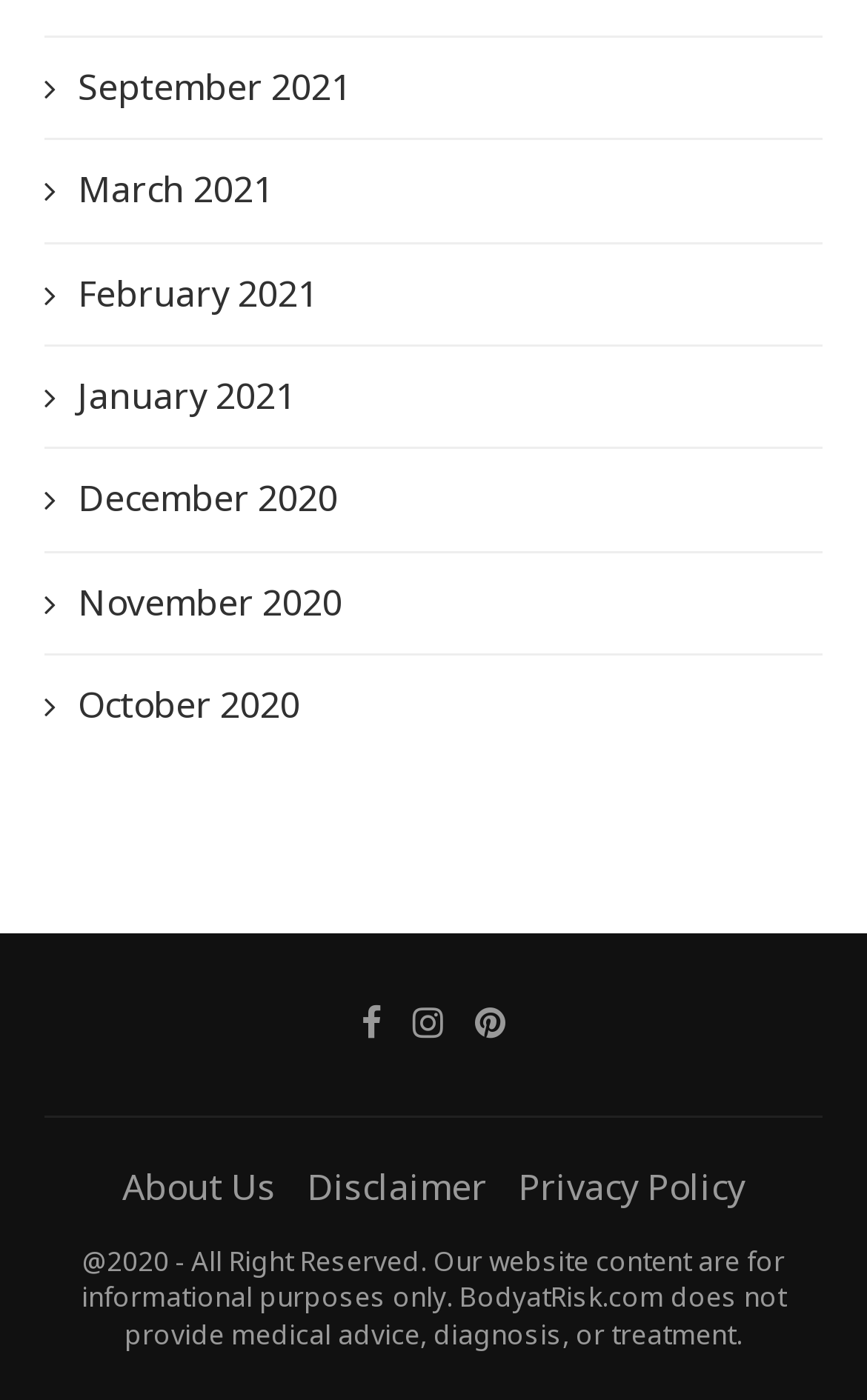How many links are present in the footer section?
Examine the image closely and answer the question with as much detail as possible.

I examined the footer section of the webpage and found four links: About Us, Disclaimer, Privacy Policy, and the social media links. However, I excluded the social media links from the count, as they are separate from the main links. Therefore, there are four links present in the footer section.